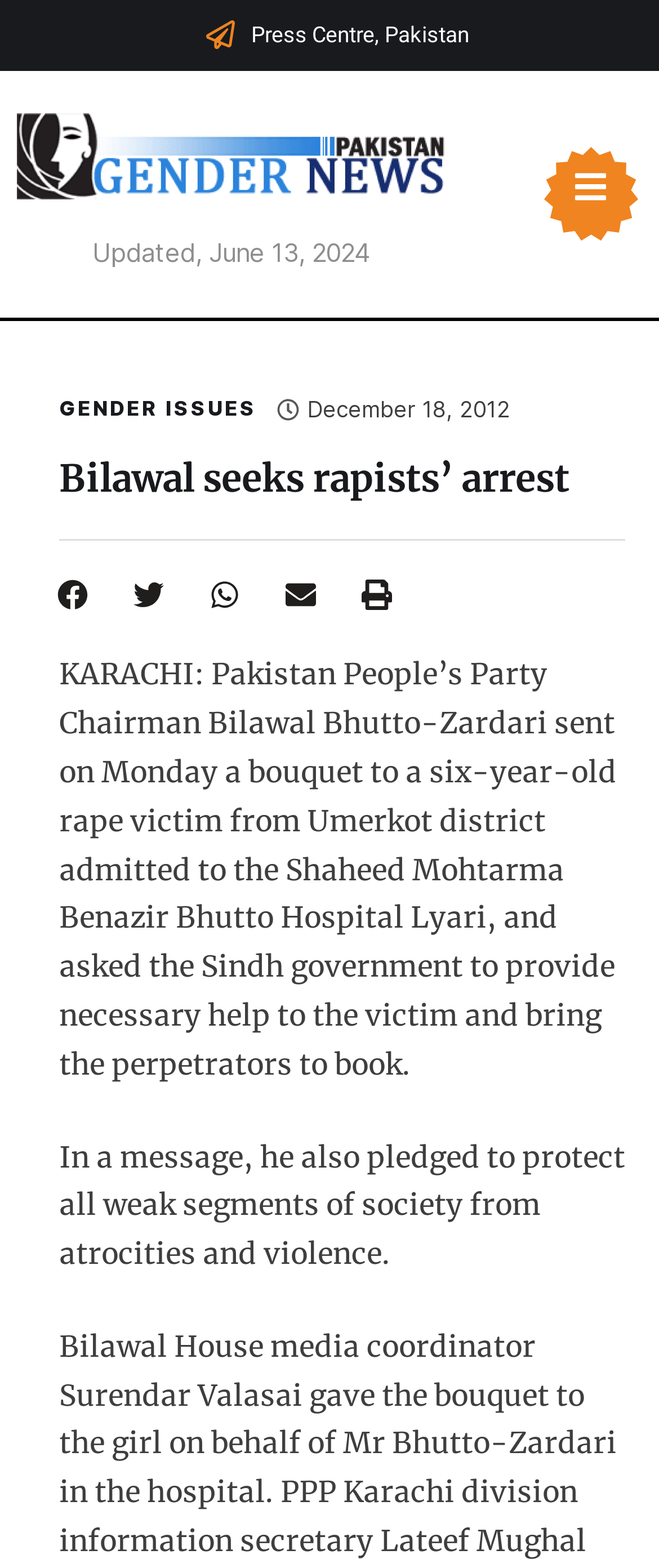Describe all significant elements and features of the webpage.

The webpage appears to be a news article from Pakistan Gender News. At the top, there is a header section with the title "Press Centre, Pakistan" and a link to the left. Below the header, there is a section with a link to the right and a date "Updated, June 13, 2024" to the left. 

On the left side, there are several links, including "GENDER ISSUES" and a date "December 18, 2012". The main heading "Bilawal seeks rapists’ arrest" is located below these links, spanning almost the entire width of the page.

Below the main heading, there are four buttons to share the article on various social media platforms, including Facebook, Twitter, WhatsApp, and email, each accompanied by a small icon. 

The main content of the article is divided into two paragraphs. The first paragraph describes an incident where the Pakistan People’s Party Chairman Bilawal Bhutto-Zardari sent a bouquet to a six-year-old rape victim and asked the Sindh government to provide necessary help to the victim and bring the perpetrators to book. The second paragraph is a message from Bilawal Bhutto-Zardari, pledging to protect all weak segments of society from atrocities and violence.